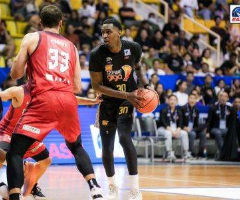Answer the question using only one word or a concise phrase: What is the player in the black jersey doing?

Maneuvering with the ball